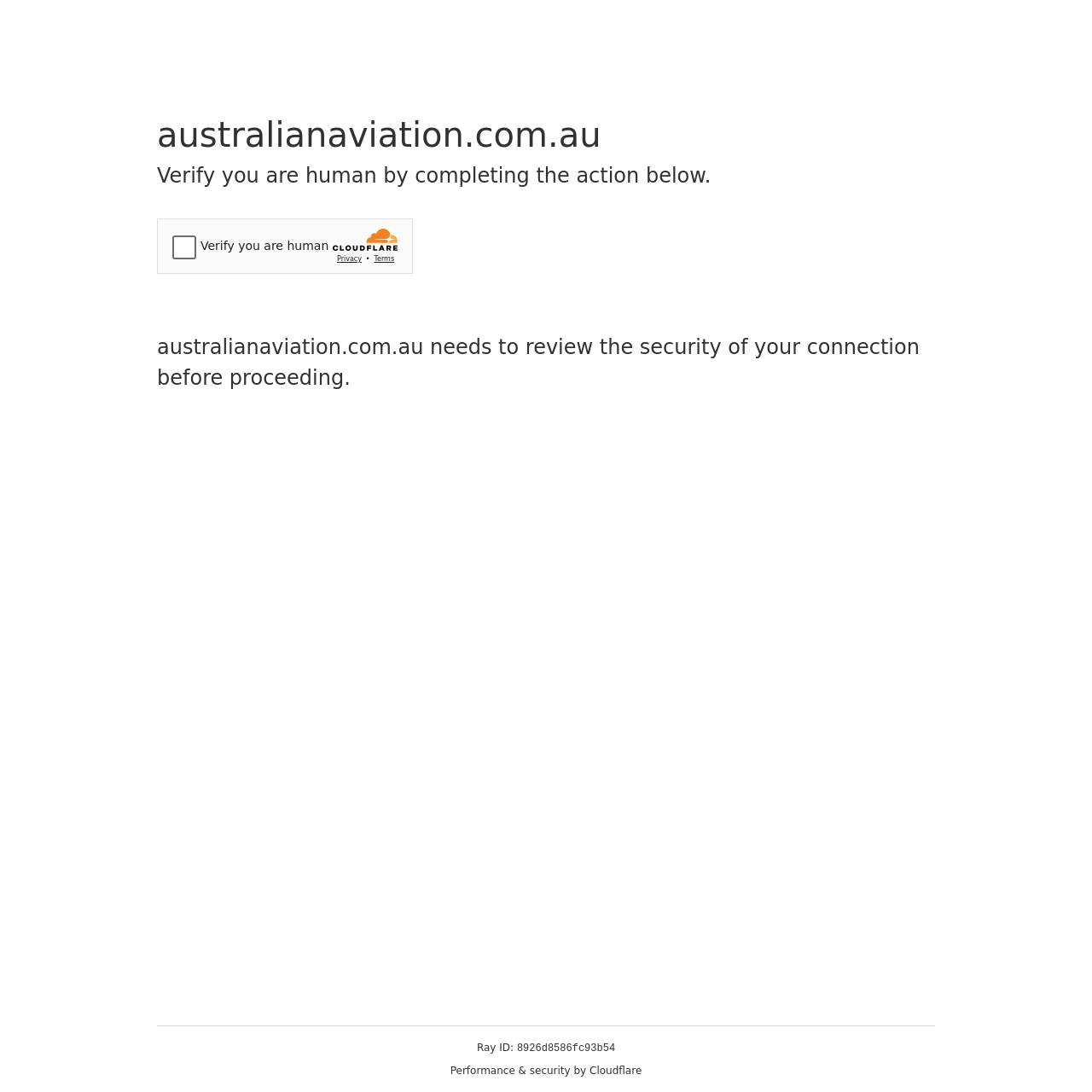Review the image closely and give a comprehensive answer to the question: What is the ID of the Ray?

The ID of the Ray is 8926d8586fc93b54, which is displayed at the bottom of the page next to the text 'Ray ID:'.